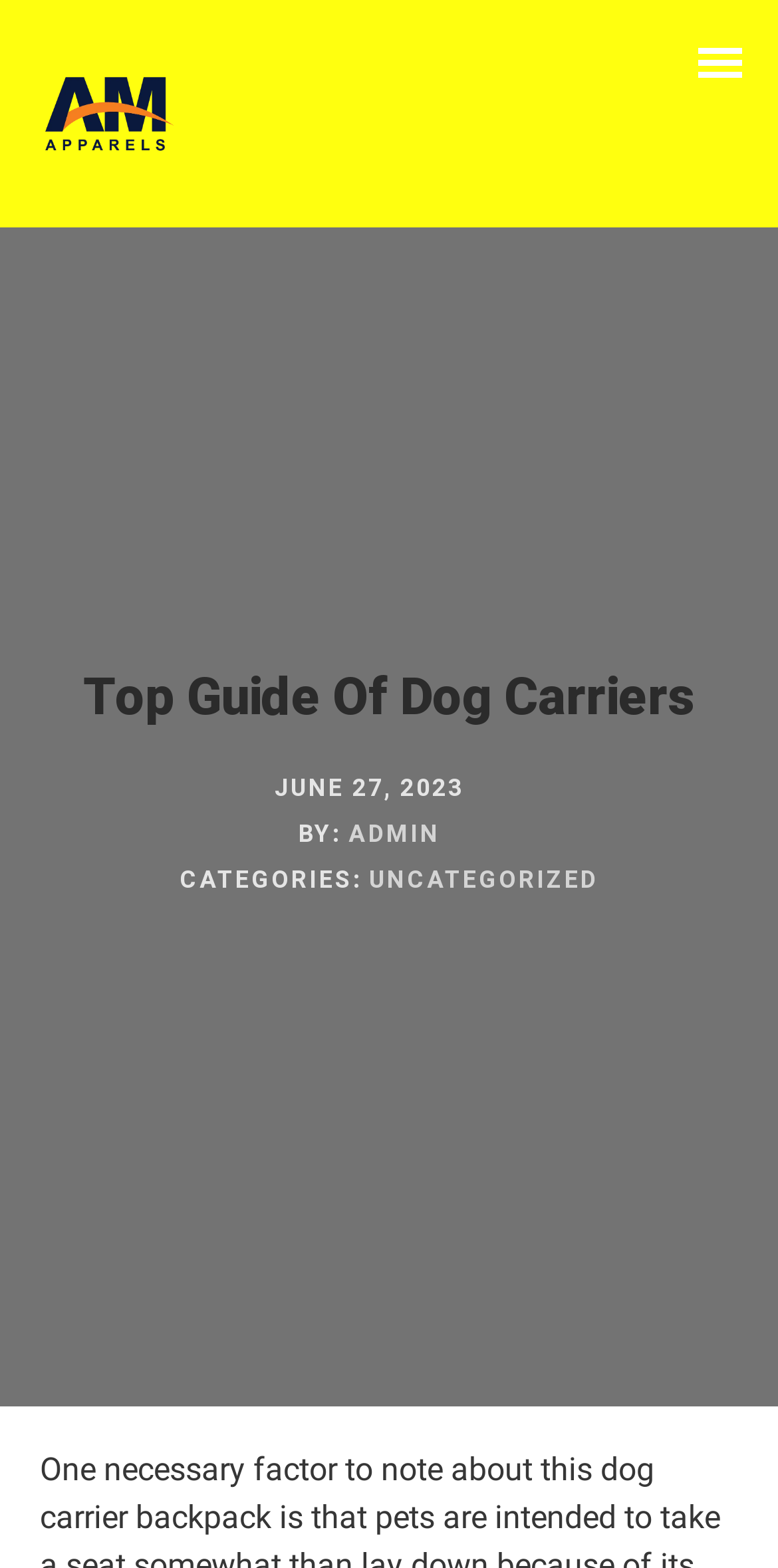Indicate the bounding box coordinates of the element that must be clicked to execute the instruction: "click the 'Shop' link". The coordinates should be given as four float numbers between 0 and 1, i.e., [left, top, right, bottom].

[0.0, 0.341, 1.0, 0.407]